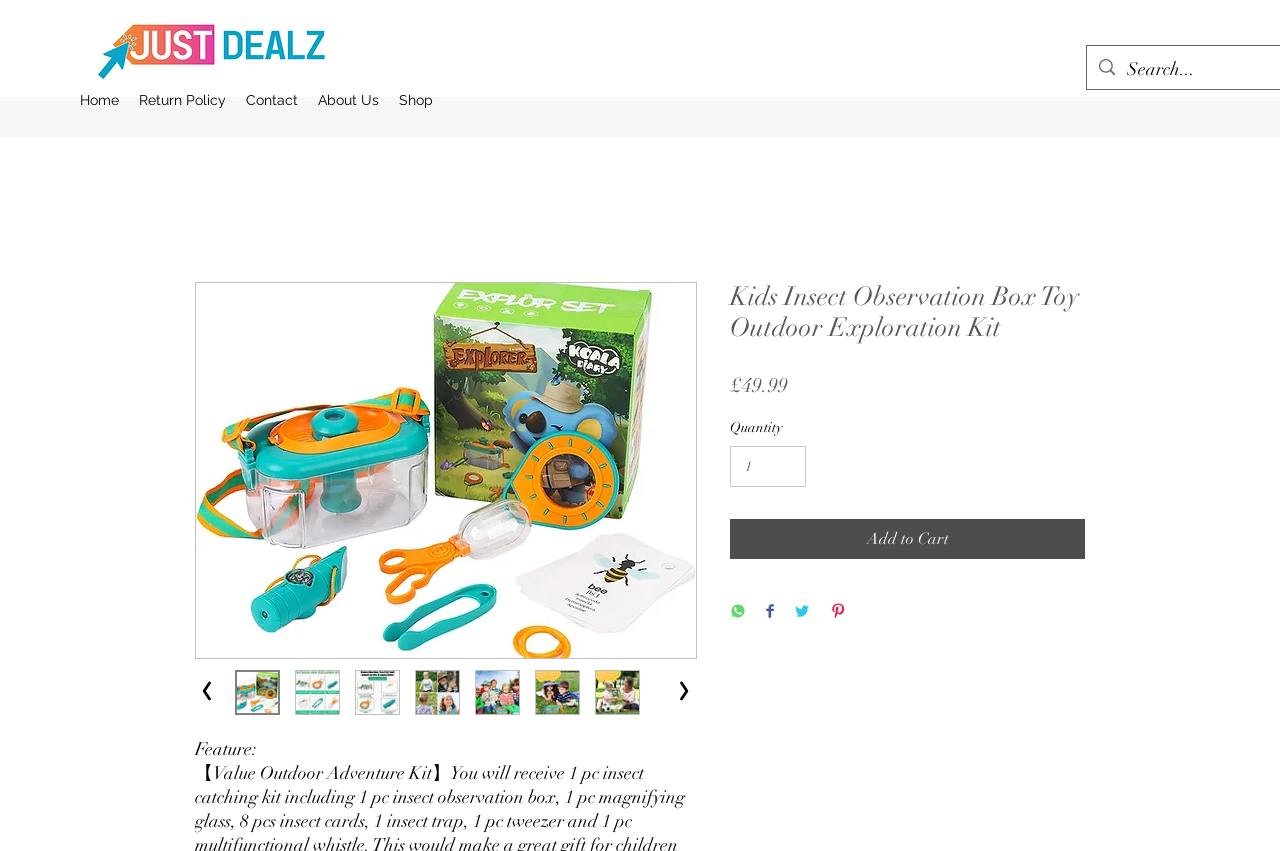Use a single word or phrase to answer the question:
What social media platforms can the product be shared on?

WhatsApp, Facebook, Twitter, Pinterest